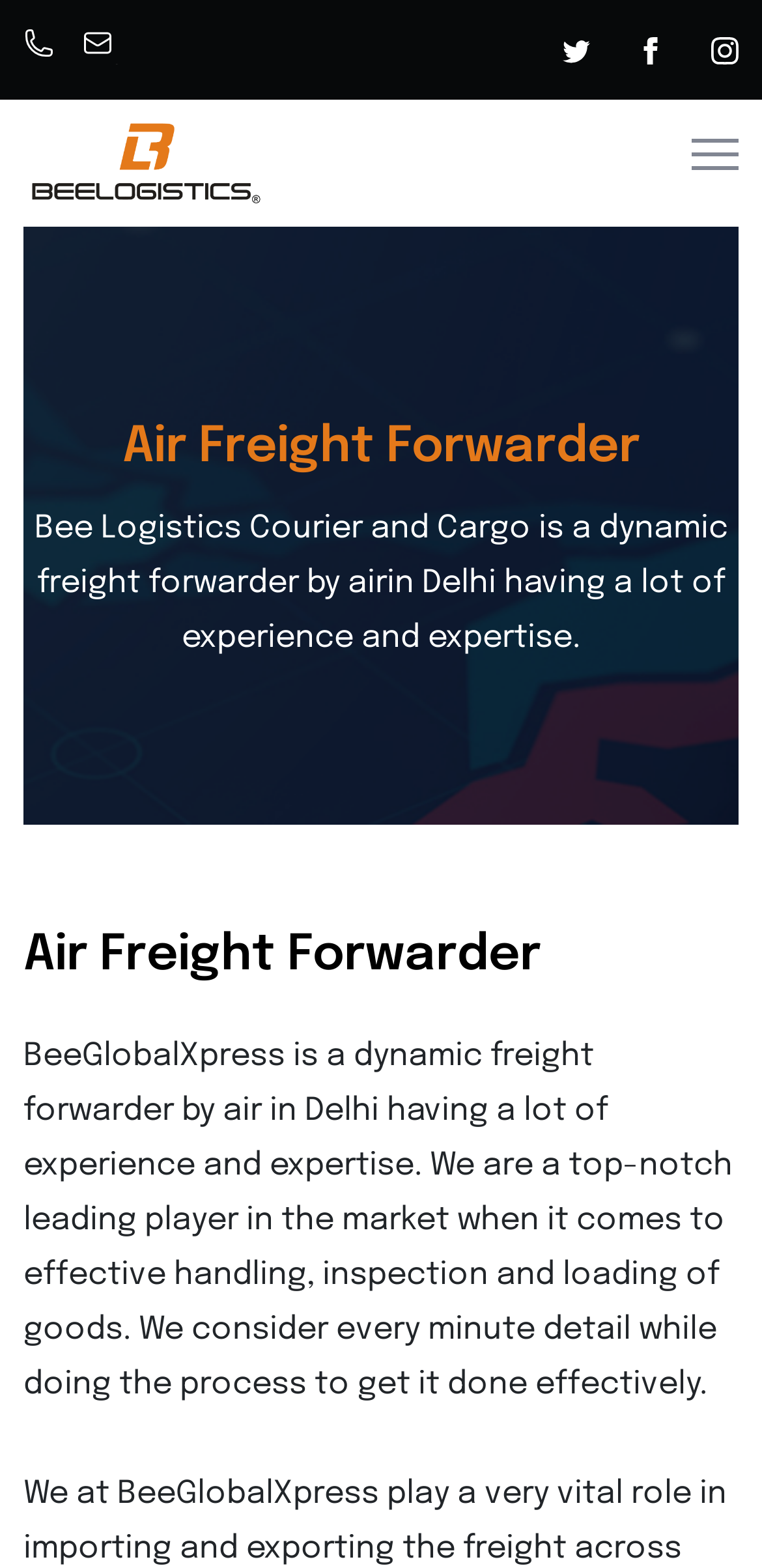What is the phone number for 24/7 service?
Using the information from the image, provide a comprehensive answer to the question.

I found the phone number by looking at the link element with the text 'Phone:+91 9717733659 (Any time 24/7)' which is located at the top of the page.